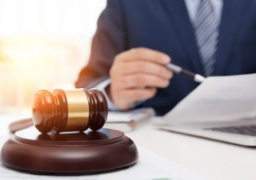Answer the following query concisely with a single word or phrase:
What is the person in the background doing?

Reviewing documents